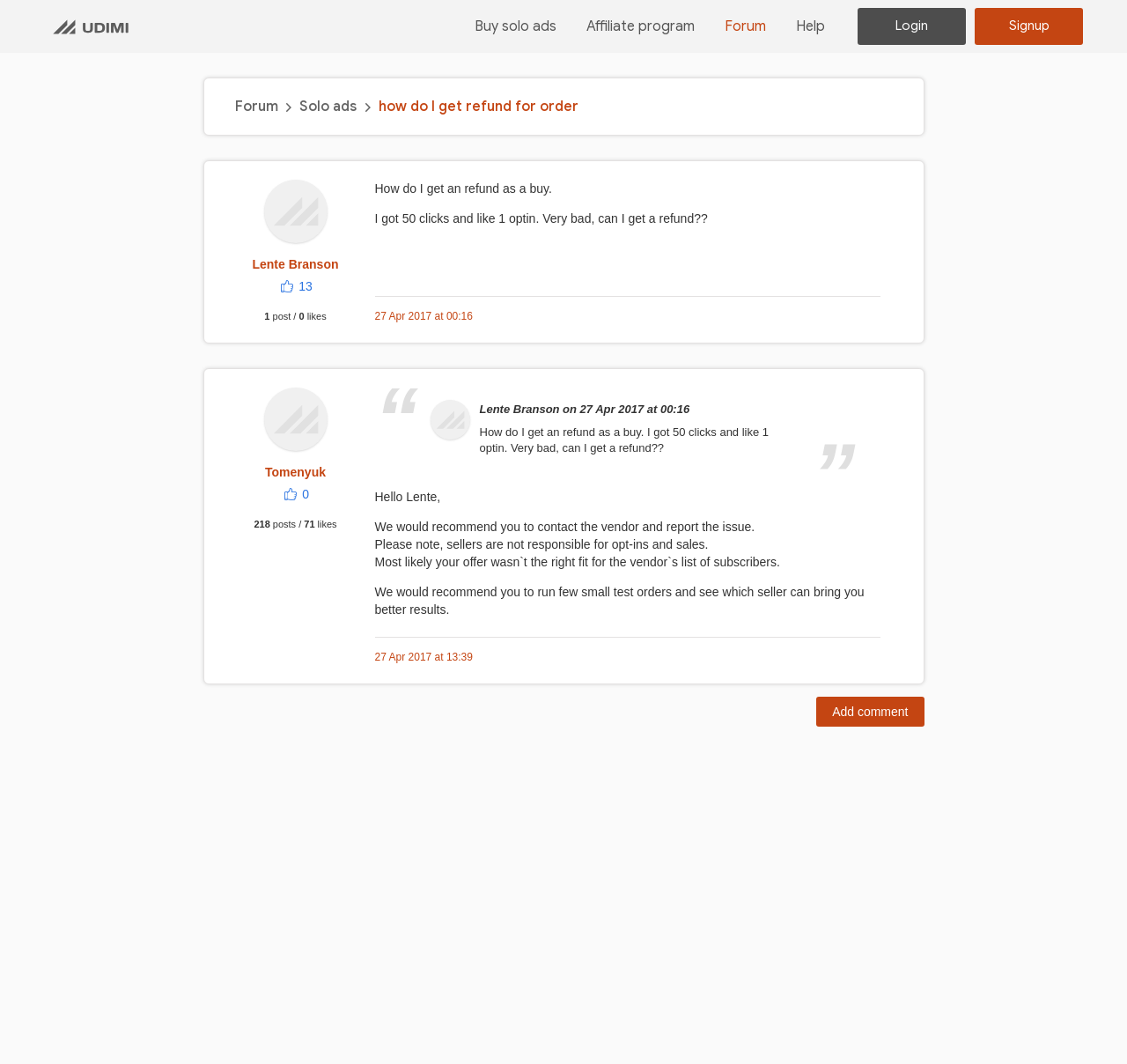Examine the image and give a thorough answer to the following question:
What is the recommended action for Lente Branson?

According to the static text 'We would recommend you to contact the vendor and report the issue.', the recommended action for Lente Branson is to contact the vendor and report the issue.